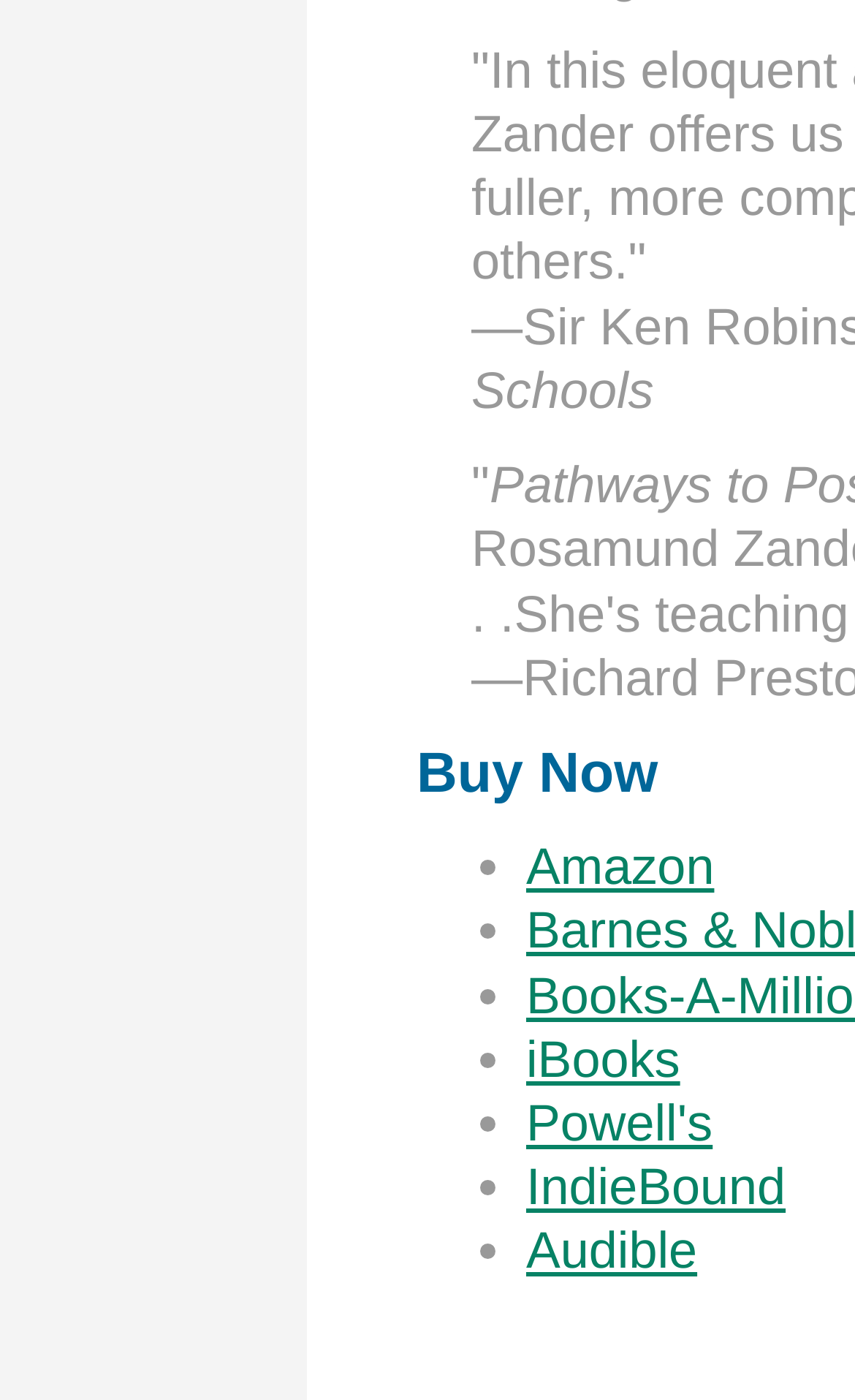Determine the bounding box coordinates for the HTML element described here: "Audible".

[0.615, 0.873, 0.815, 0.914]